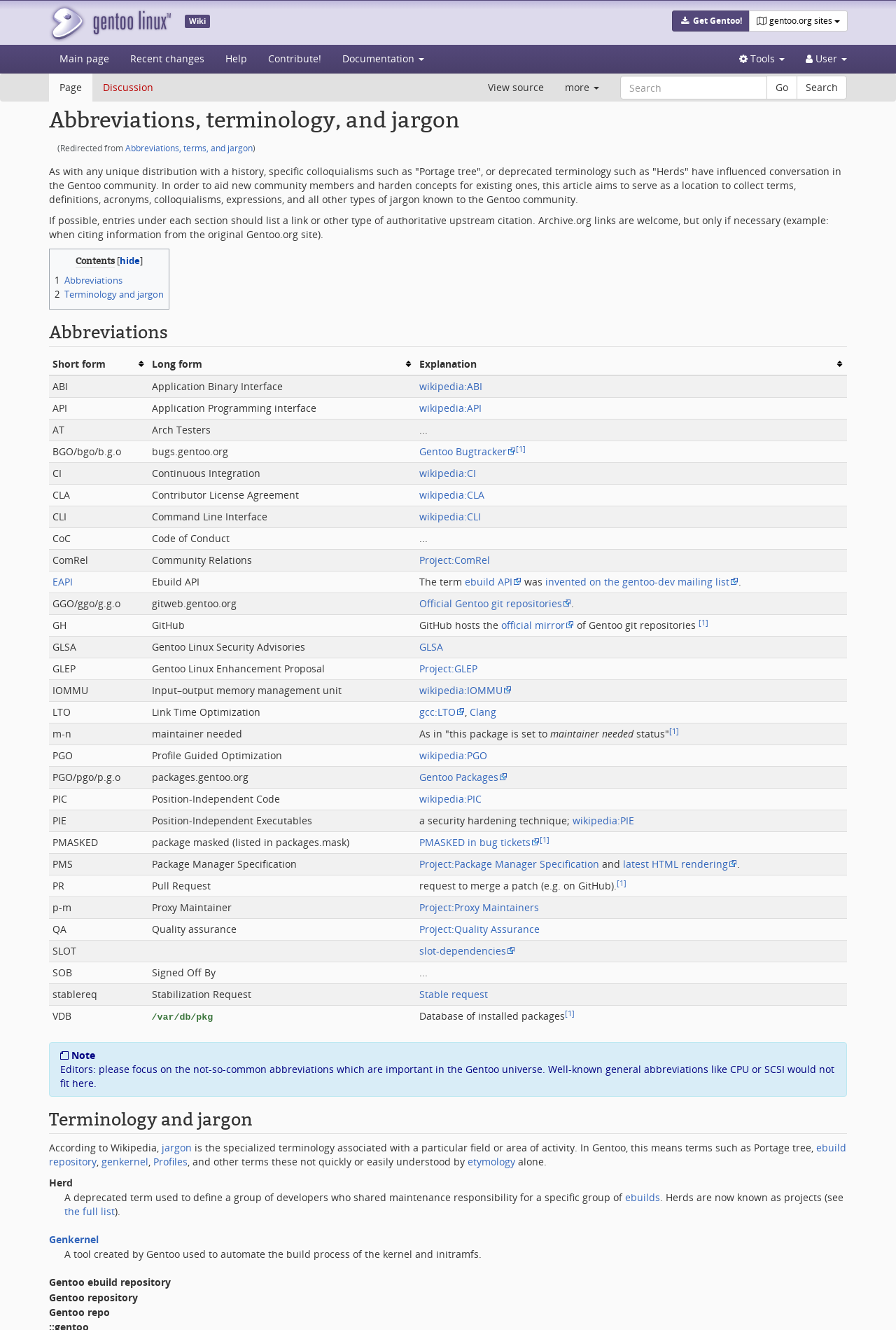Locate the bounding box coordinates of the element you need to click to accomplish the task described by this instruction: "Search for something in the search box".

[0.692, 0.057, 0.856, 0.075]